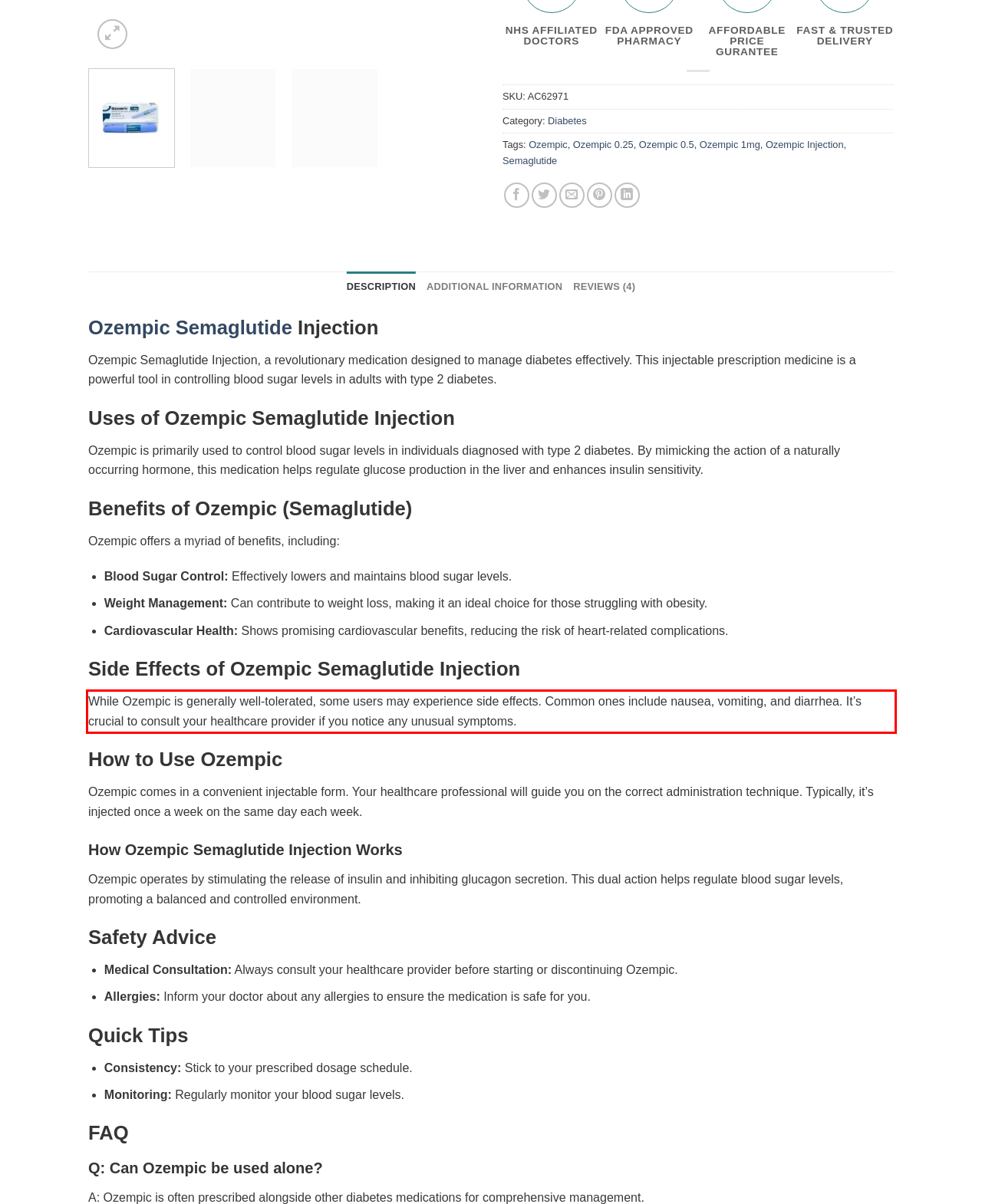You are looking at a screenshot of a webpage with a red rectangle bounding box. Use OCR to identify and extract the text content found inside this red bounding box.

While Ozempic is generally well-tolerated, some users may experience side effects. Common ones include nausea, vomiting, and diarrhea. It’s crucial to consult your healthcare provider if you notice any unusual symptoms.